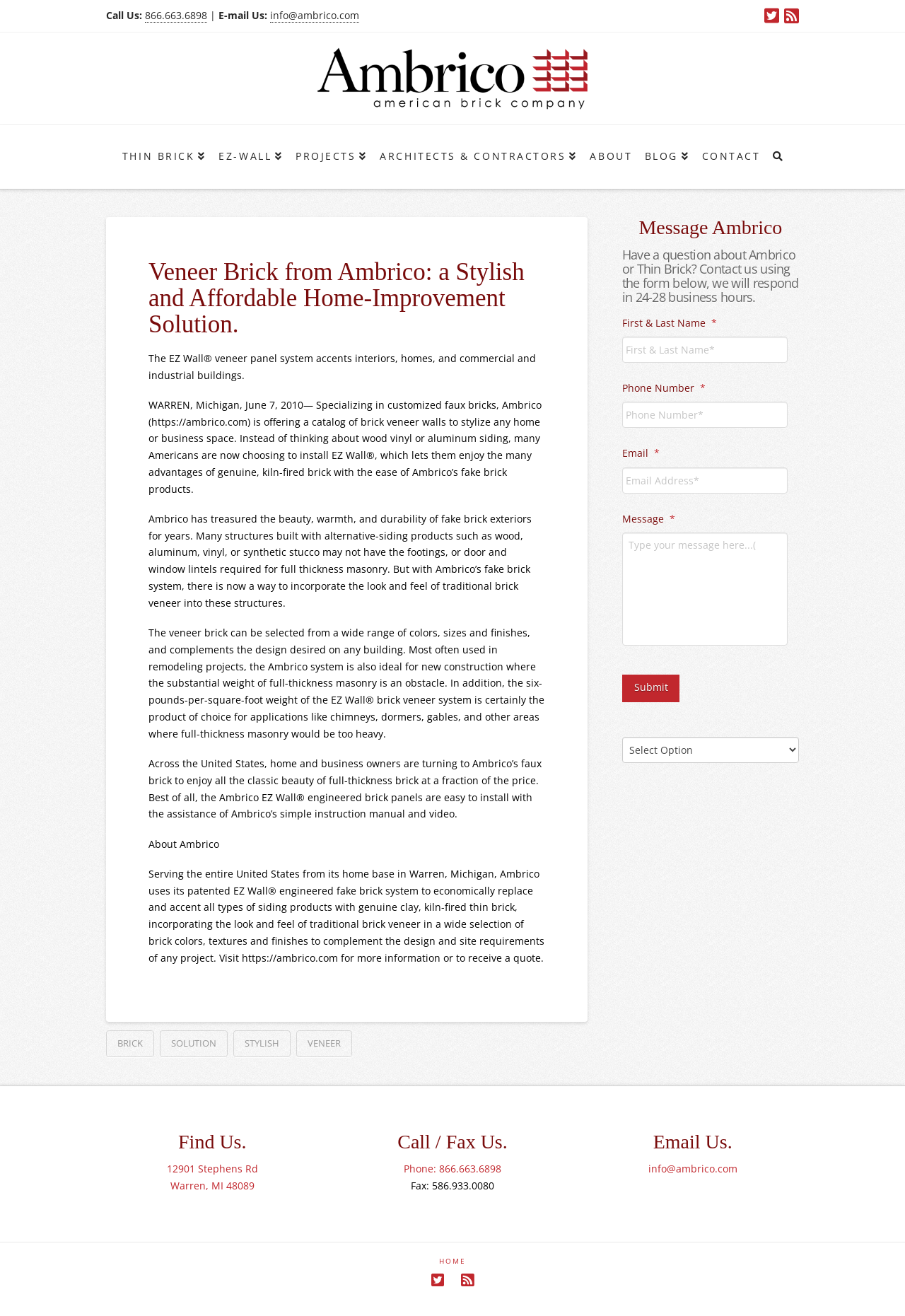Locate the bounding box coordinates of the area that needs to be clicked to fulfill the following instruction: "Click the 'Call Us:' link". The coordinates should be in the format of four float numbers between 0 and 1, namely [left, top, right, bottom].

[0.117, 0.006, 0.157, 0.017]